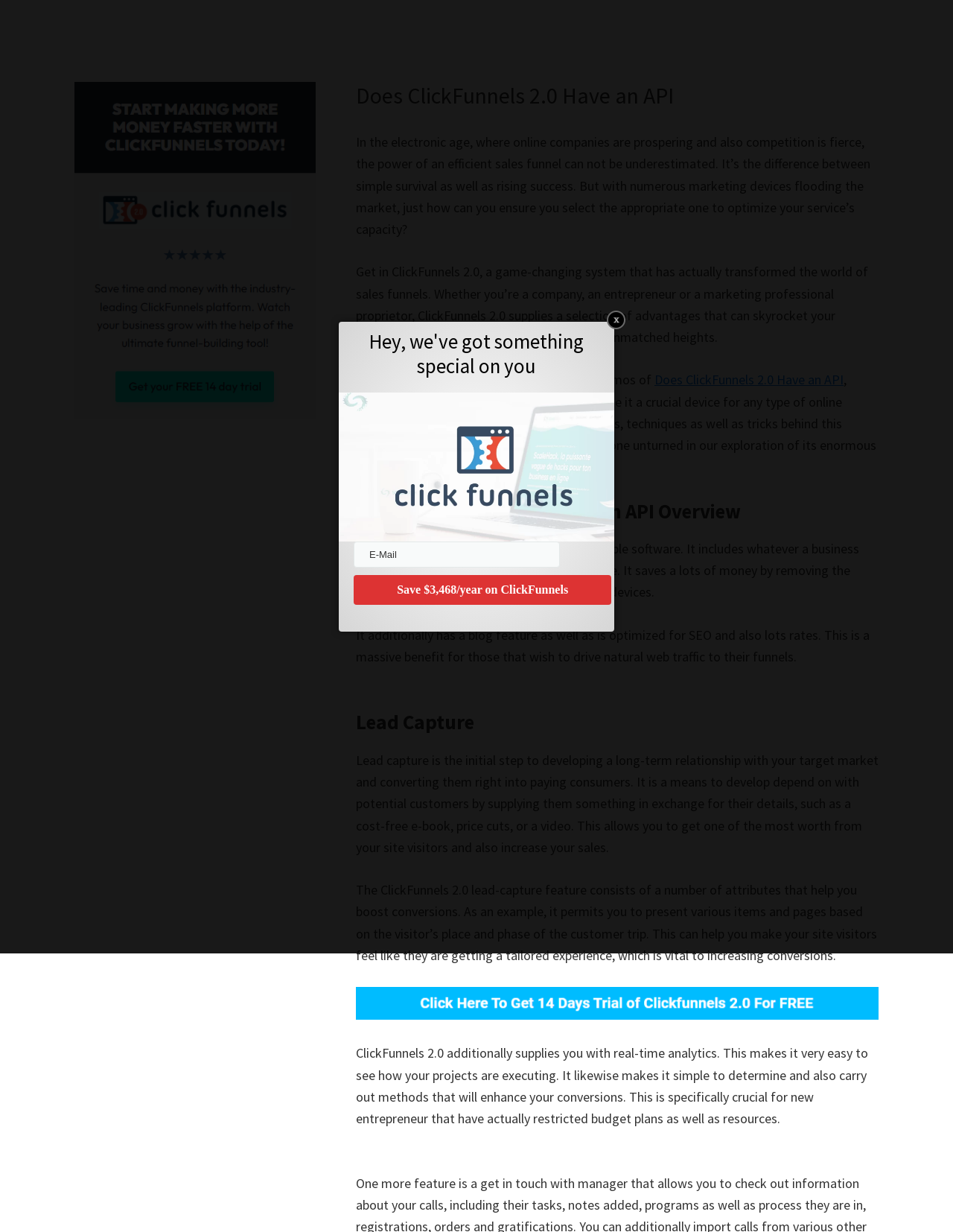Provide the bounding box coordinates, formatted as (top-left x, top-left y, bottom-right x, bottom-right y), with all values being floating point numbers between 0 and 1. Identify the bounding box of the UI element that matches the description: name="submit" value="Save $3,468/year on ClickFunnels"

[0.371, 0.467, 0.642, 0.491]